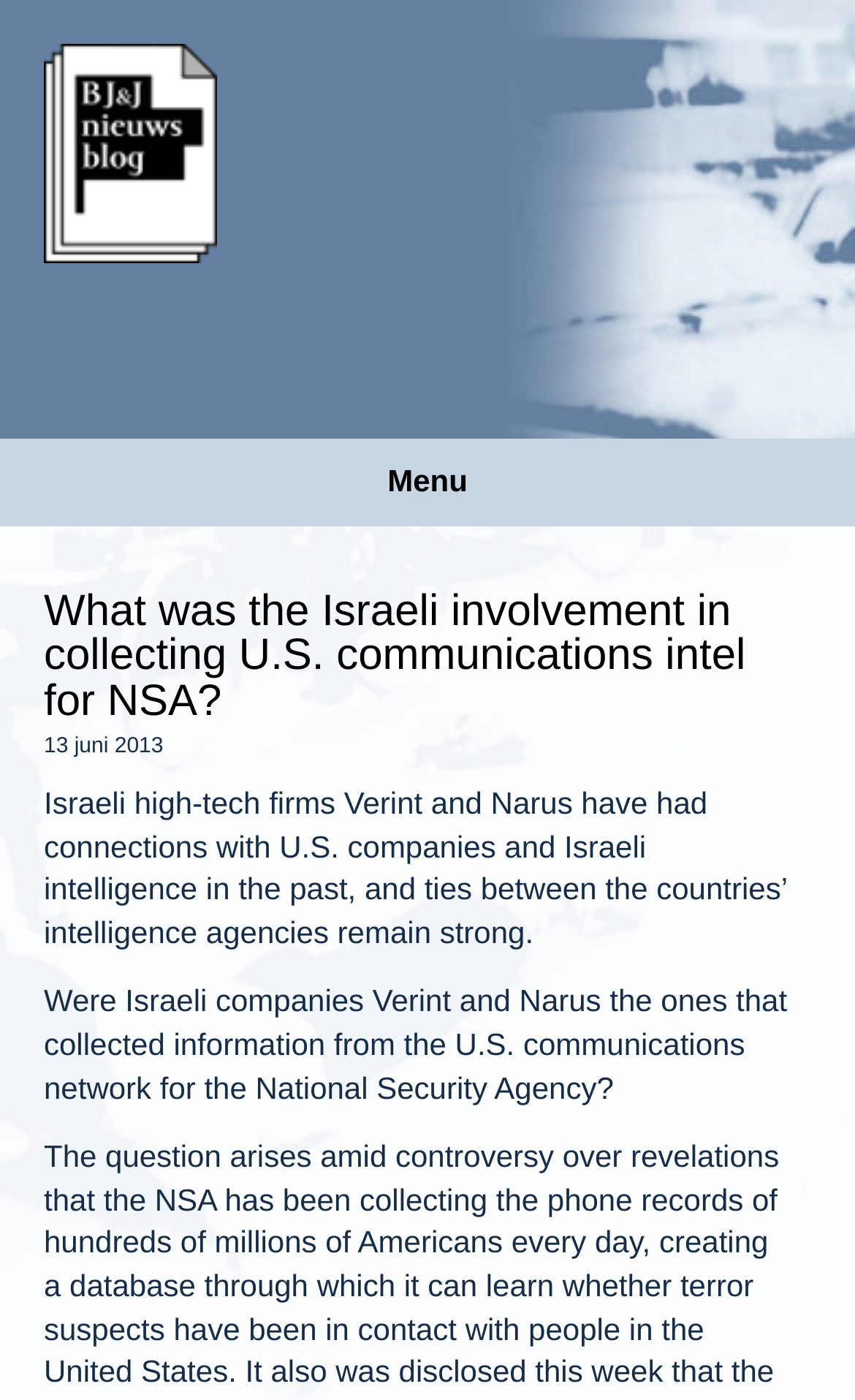What is the date of the article?
Please interpret the details in the image and answer the question thoroughly.

I found the date of the article by looking at the static text element located at [0.051, 0.525, 0.191, 0.543] which contains the text '13 juni 2013'.